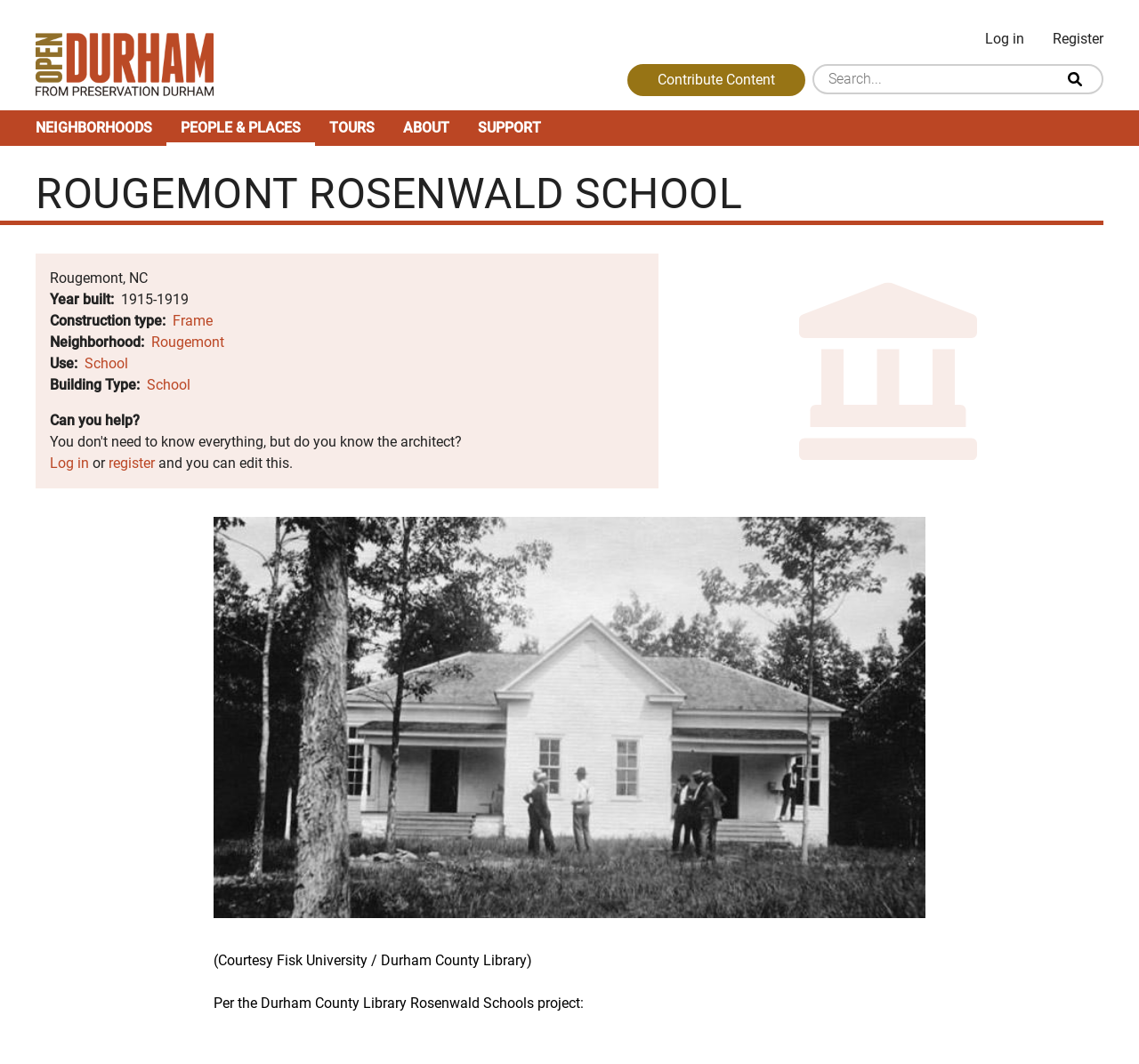Provide the bounding box coordinates of the HTML element this sentence describes: "name="search" placeholder="Search..."".

[0.713, 0.06, 0.969, 0.089]